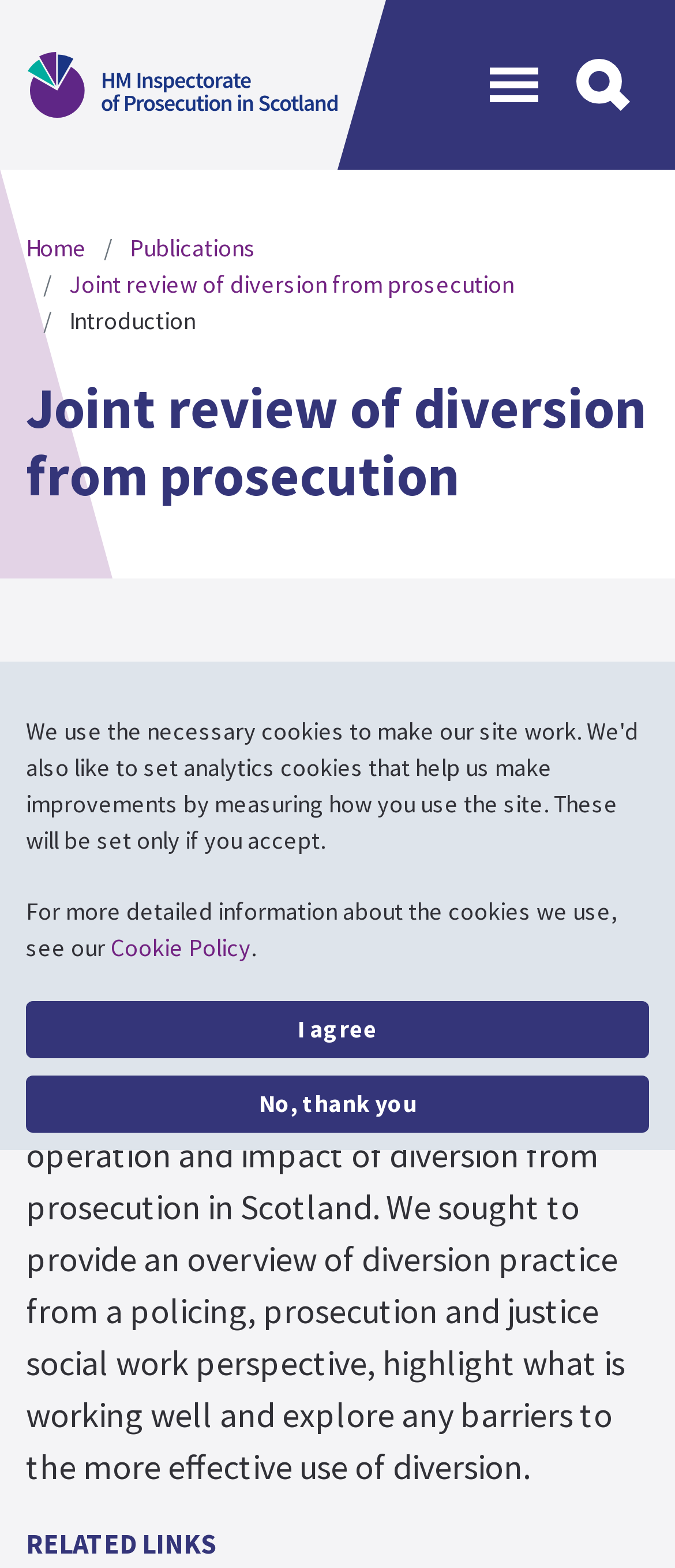What is the name of the inspectorate?
Could you give a comprehensive explanation in response to this question?

The name of the inspectorate can be found in the top-left corner of the webpage, where it is displayed as a link and an image.